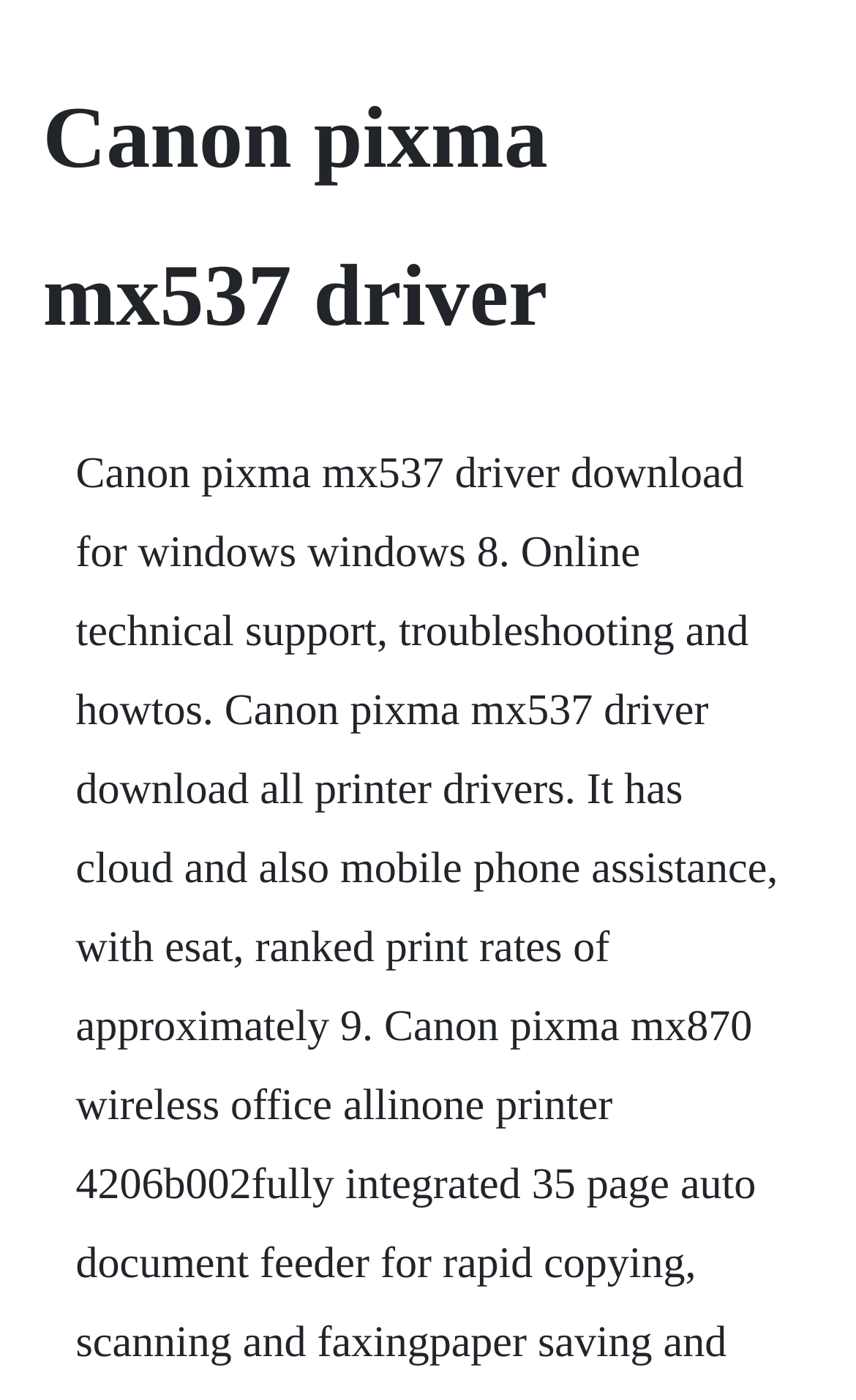Extract the main heading from the webpage content.

Canon pixma mx537 driver